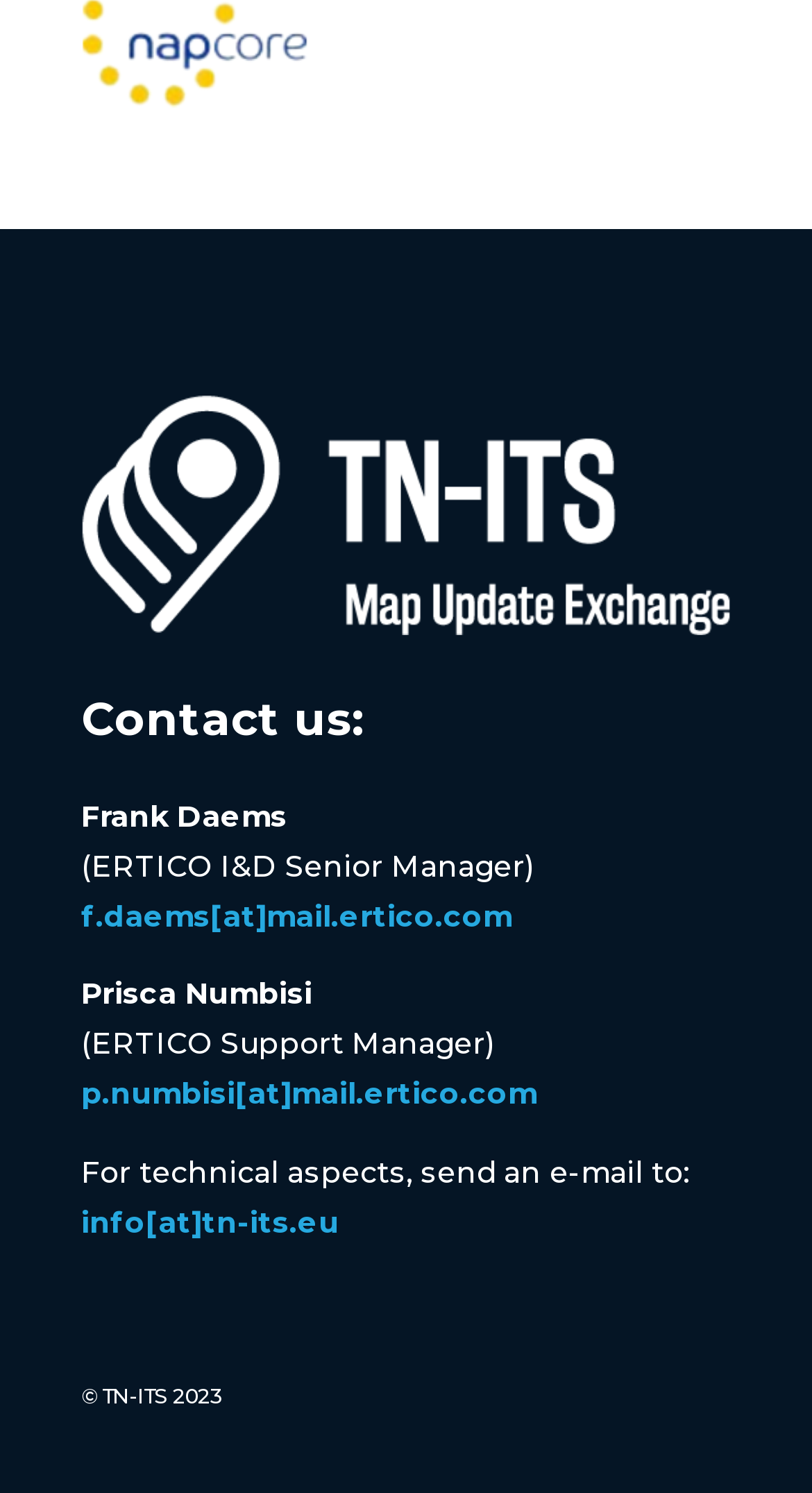Who is the ERTICO I&D Senior Manager?
Look at the image and respond with a one-word or short-phrase answer.

Frank Daems